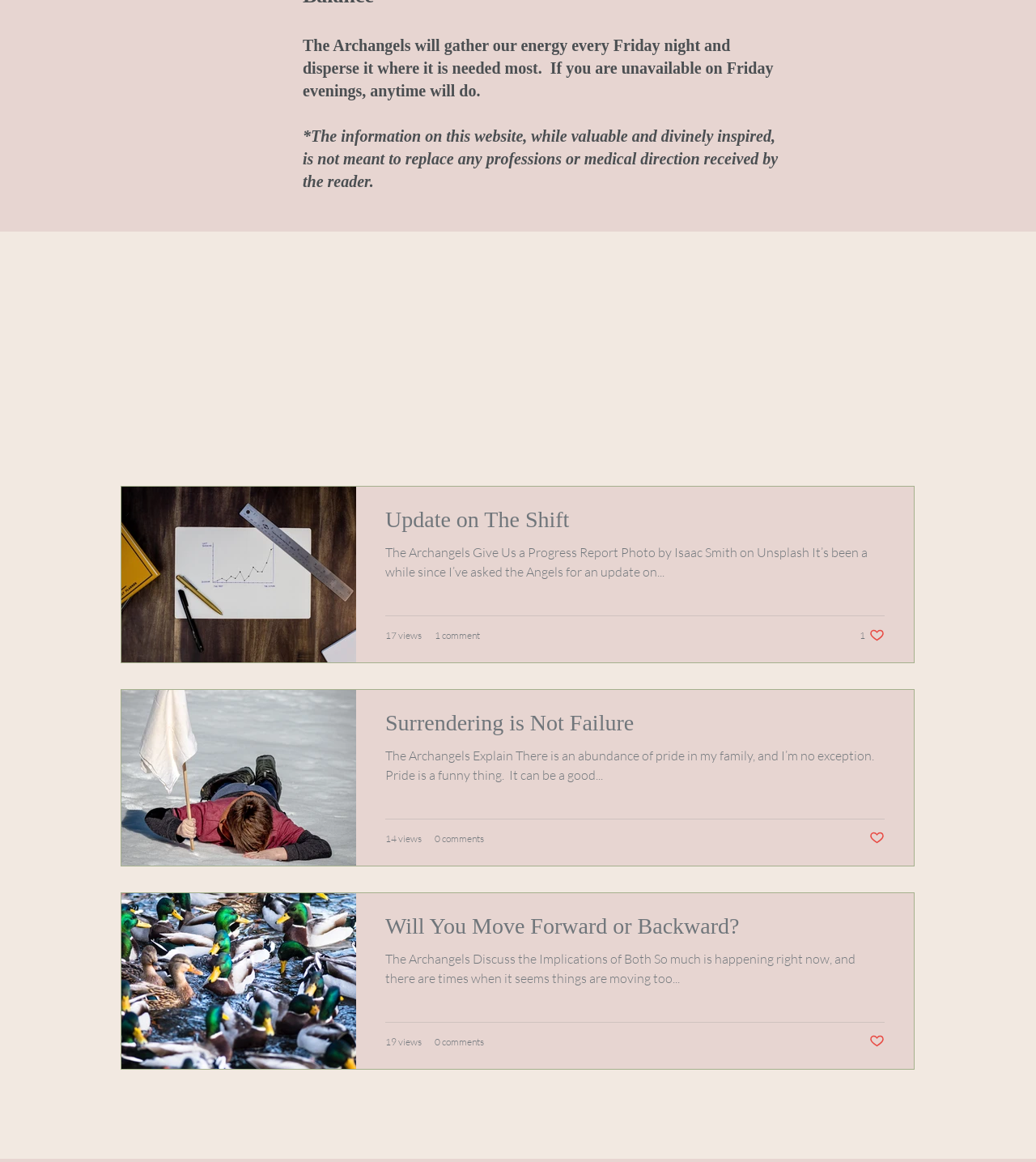Please find the bounding box for the UI element described by: "Update on The Shift".

[0.372, 0.435, 0.854, 0.467]